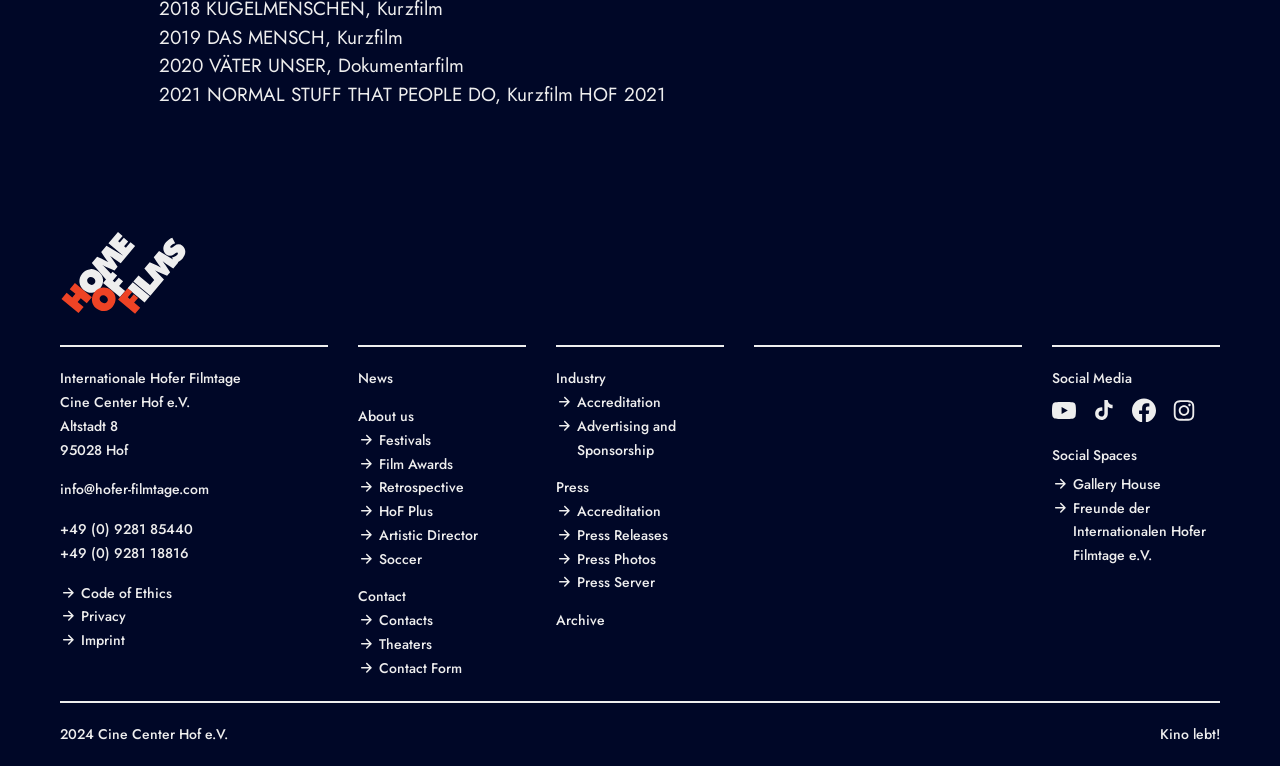Determine the bounding box coordinates of the clickable region to execute the instruction: "Contact us". The coordinates should be four float numbers between 0 and 1, denoted as [left, top, right, bottom].

[0.279, 0.764, 0.411, 0.795]